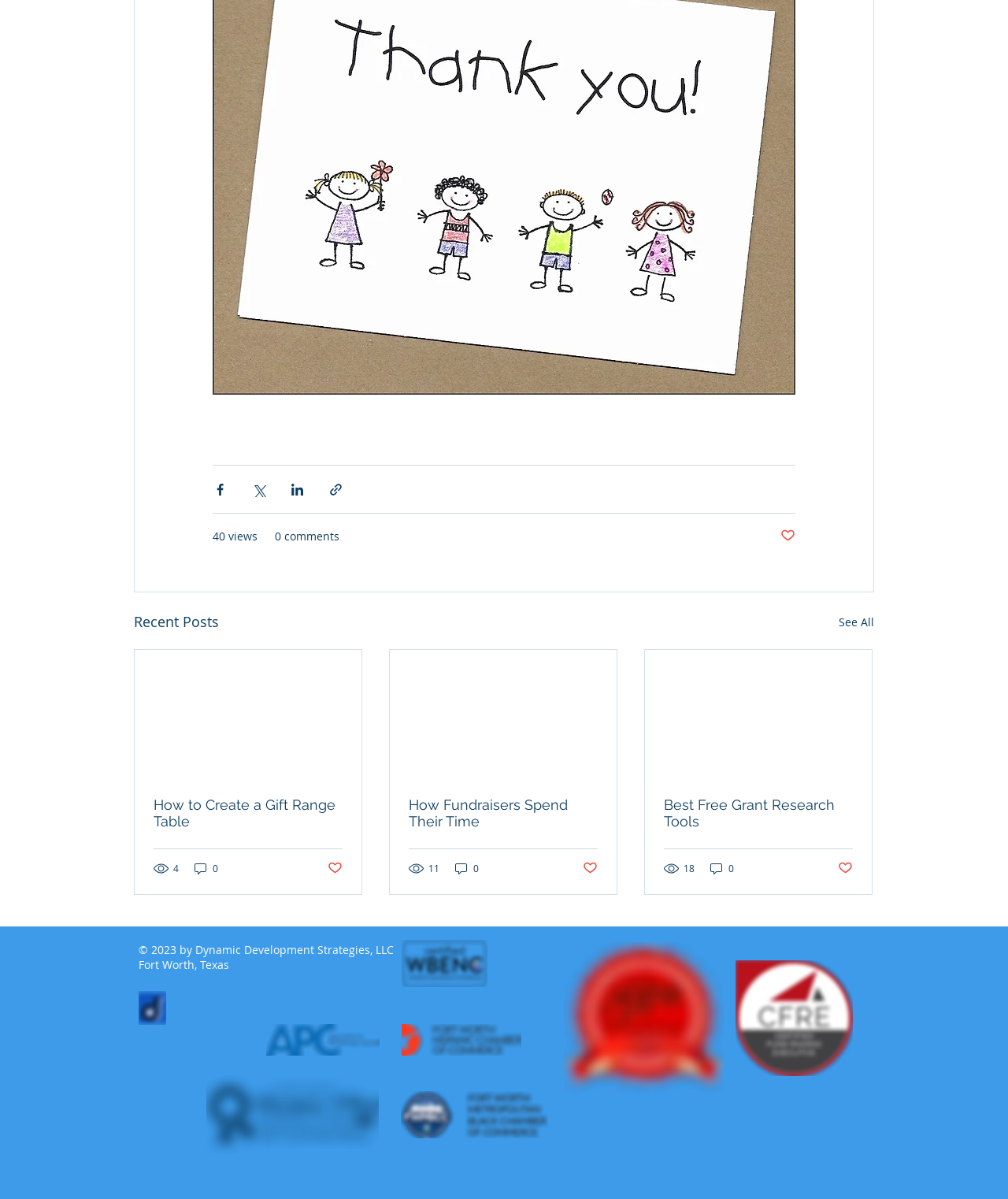Locate the coordinates of the bounding box for the clickable region that fulfills this instruction: "Visit the LinkedIn page".

[0.206, 0.831, 0.223, 0.846]